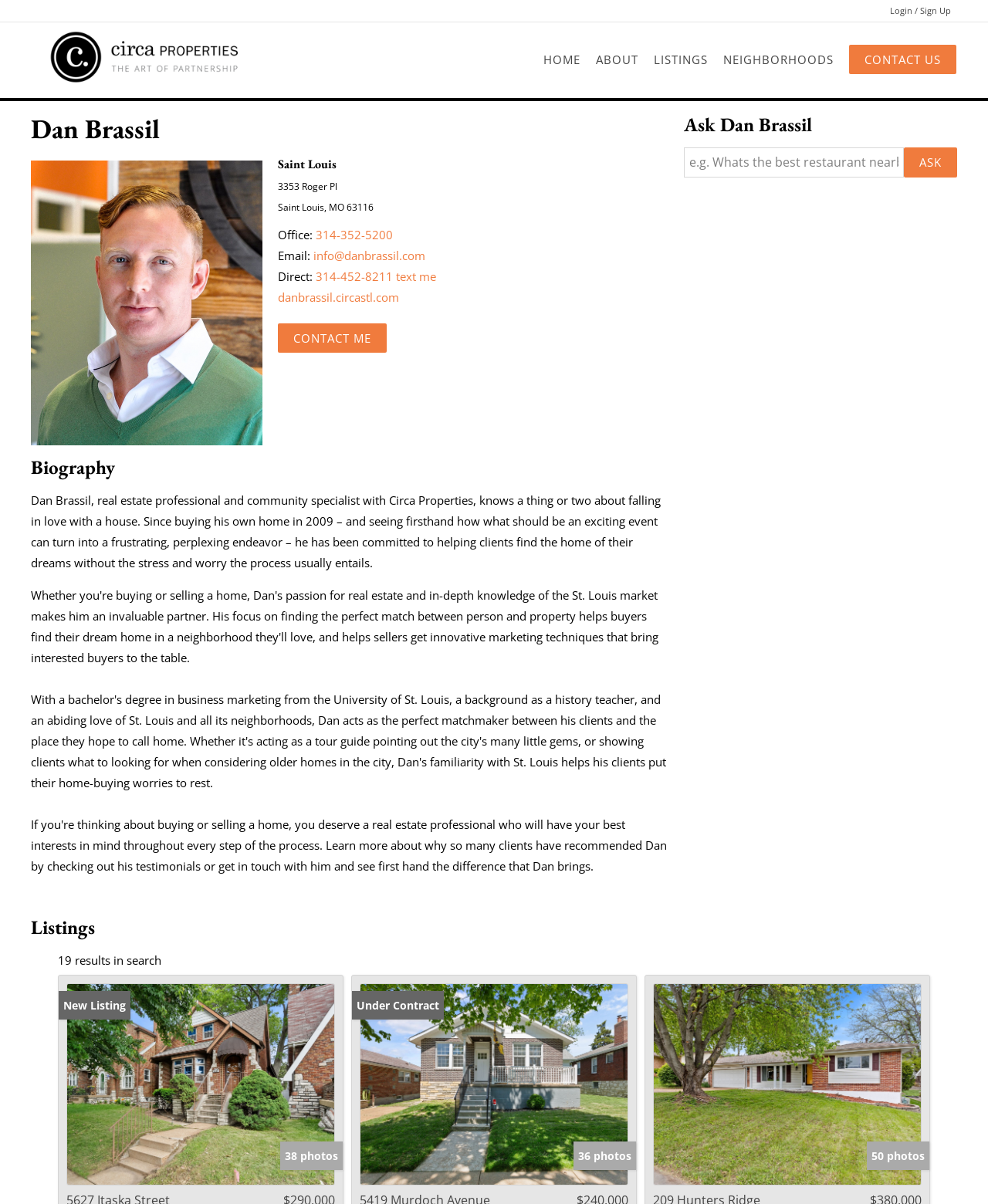What is the purpose of the 'Ask Dan Brassil' section?
With the help of the image, please provide a detailed response to the question.

The 'Ask Dan Brassil' section appears to be a feature that allows users to ask questions to Dan Brassil, as indicated by the textbox with a placeholder text 'e.g. Whats the best restaurant nearby?' and a button labeled 'Ask'.